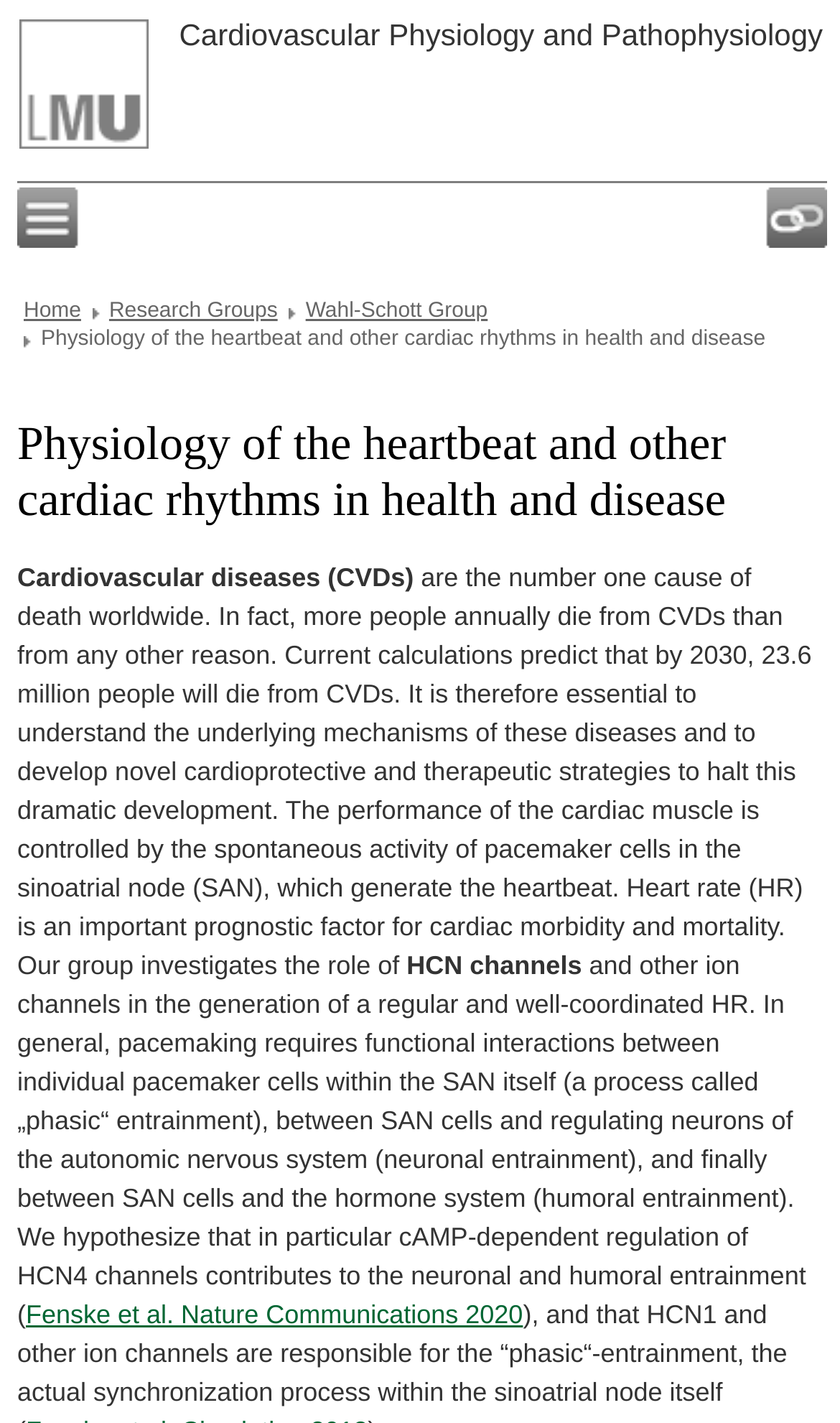Locate the bounding box of the UI element based on this description: "Links". Provide four float numbers between 0 and 1 as [left, top, right, bottom].

[0.908, 0.132, 0.979, 0.174]